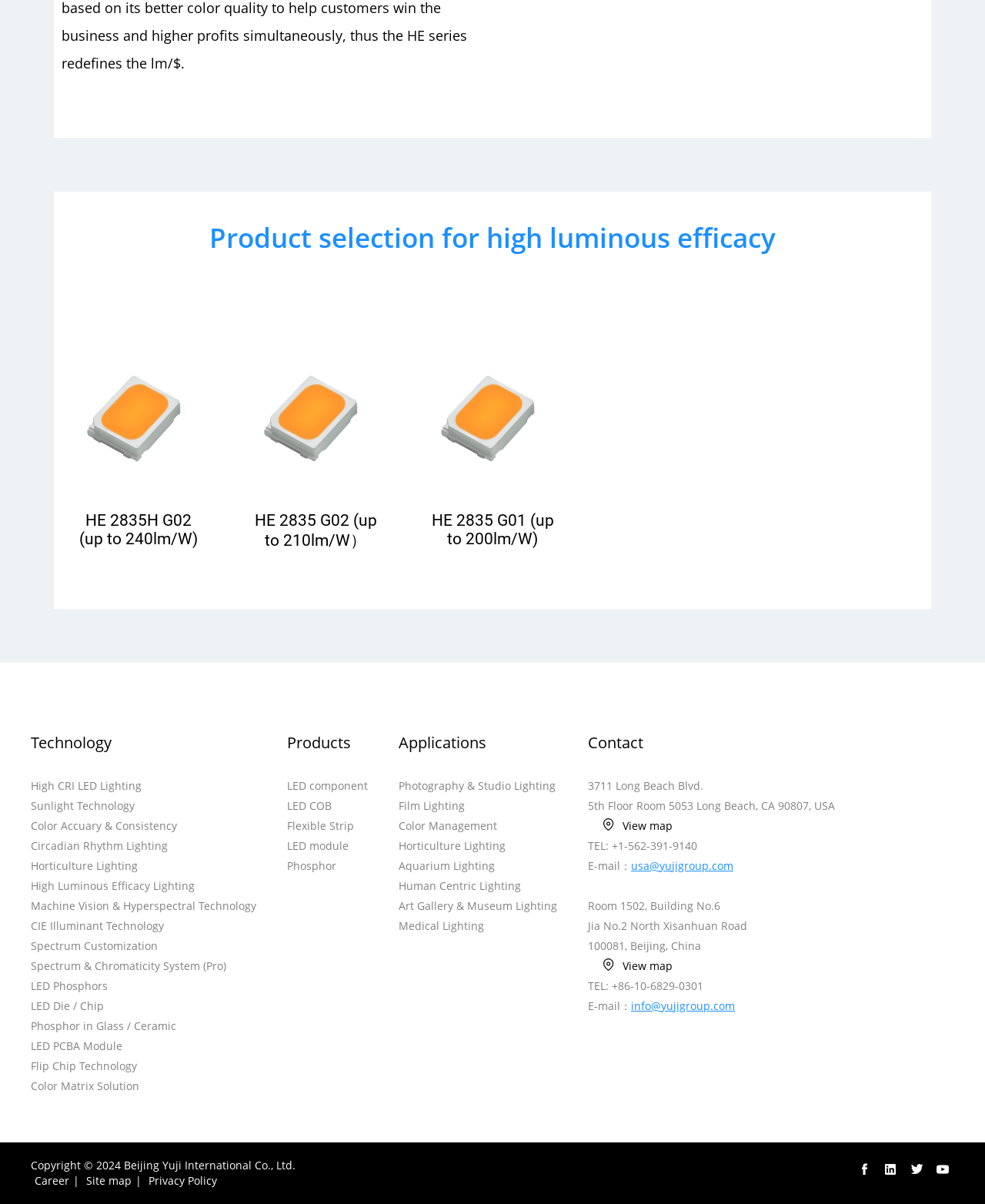Use the information in the screenshot to answer the question comprehensively: What is the first technology listed?

The first description list detail under the 'Technology' heading is 'High CRI LED Lighting', which is the first technology listed.